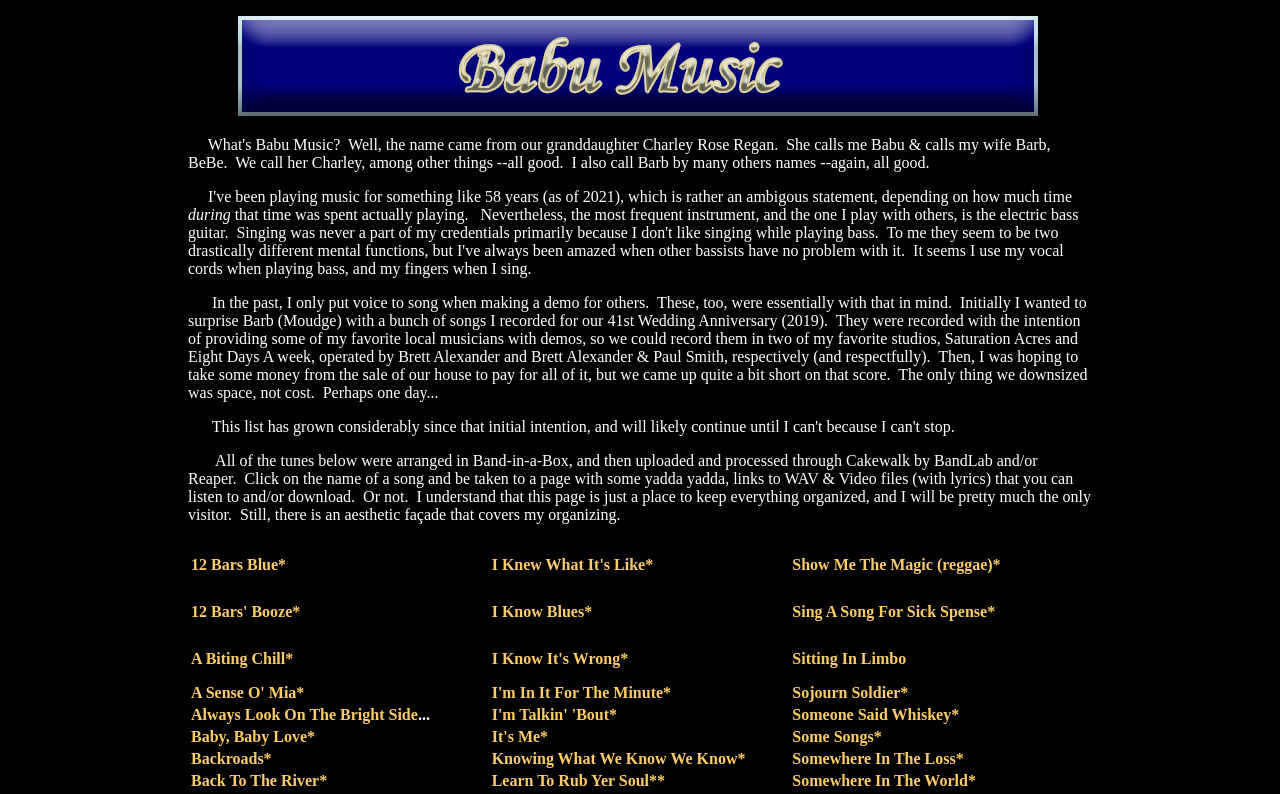Specify the bounding box coordinates of the area that needs to be clicked to achieve the following instruction: "check out 'A Biting Chill*".

[0.148, 0.801, 0.382, 0.858]